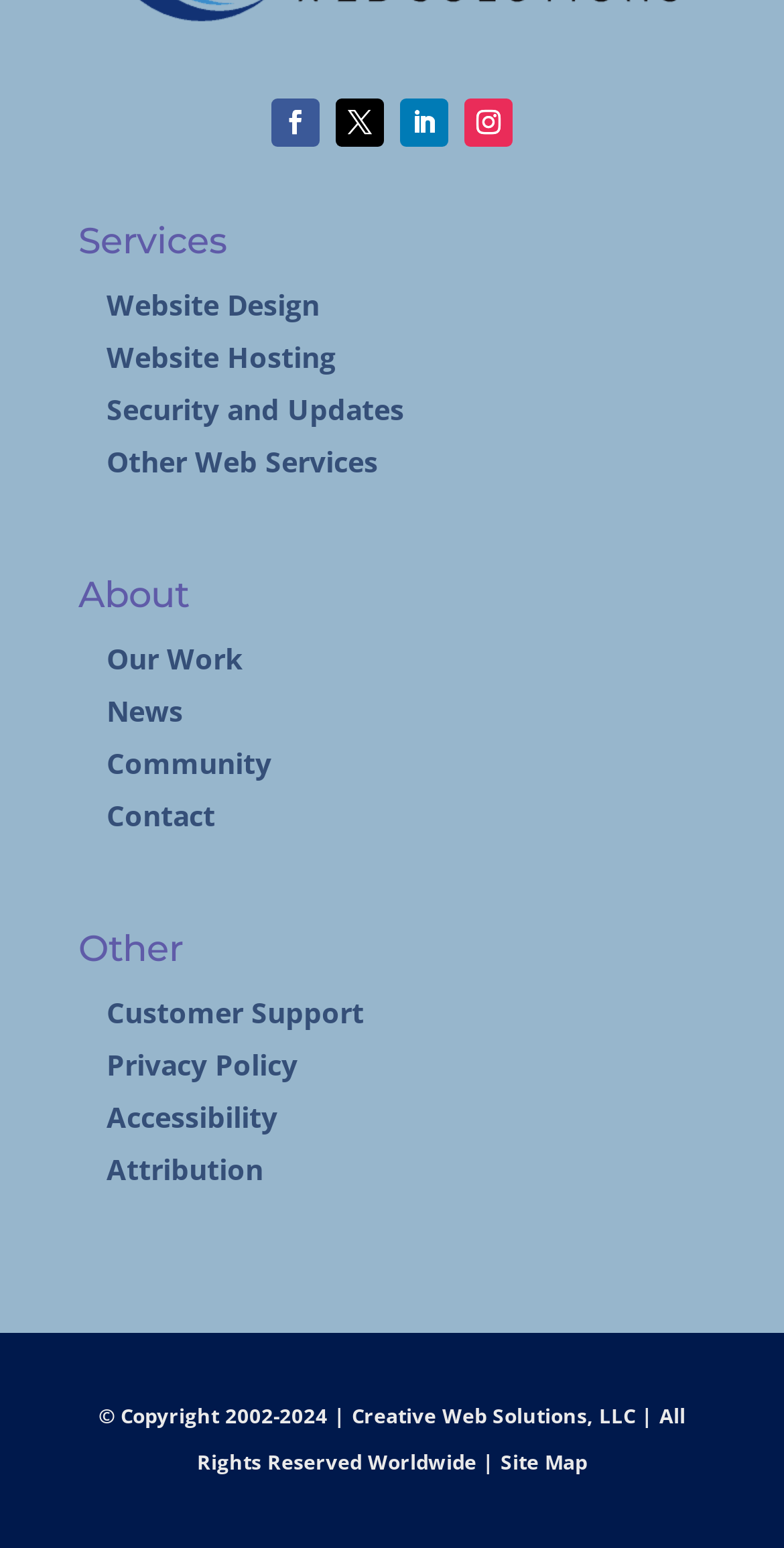Locate the bounding box coordinates of the clickable region to complete the following instruction: "Click on Website Design."

[0.136, 0.184, 0.408, 0.209]